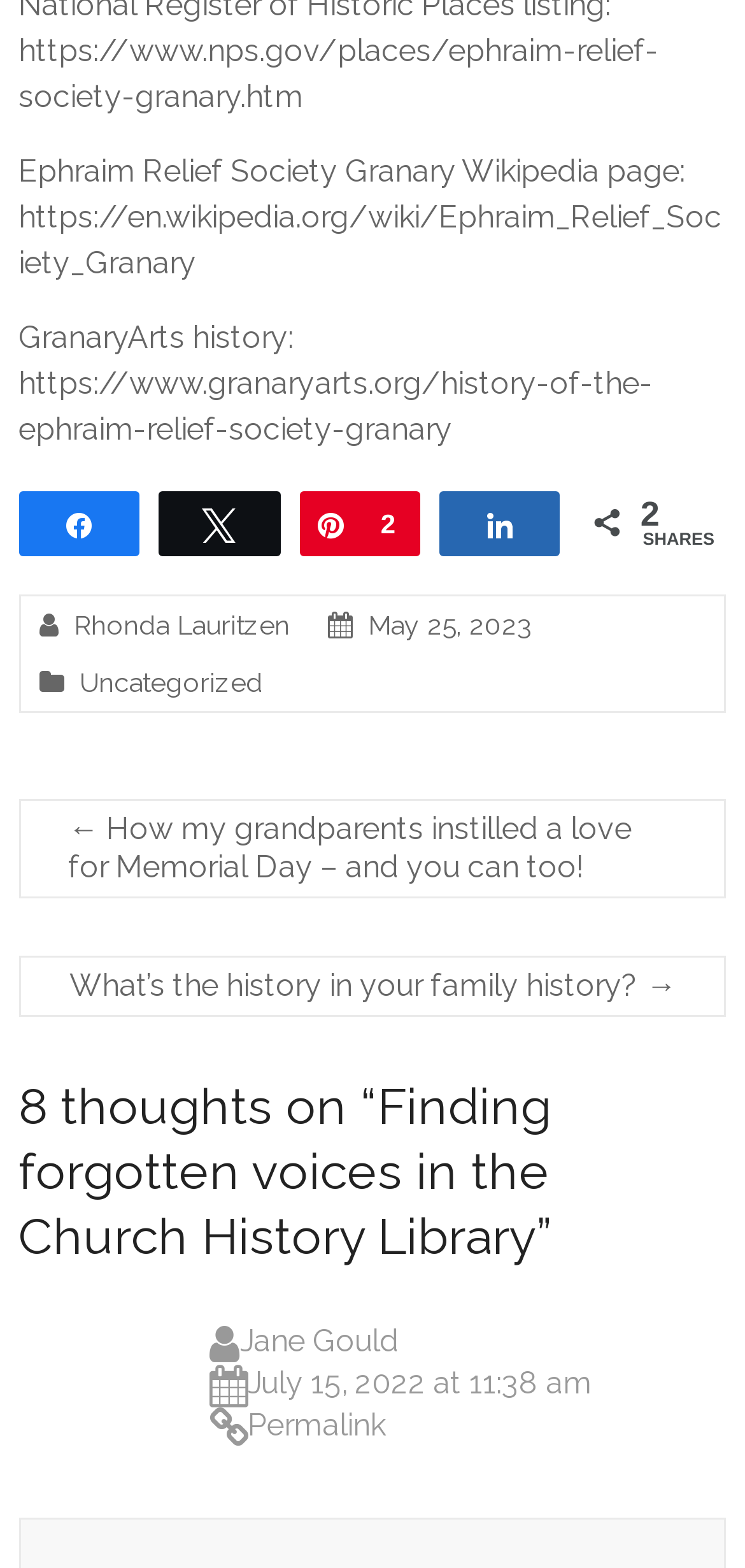Locate the bounding box coordinates of the element to click to perform the following action: 'Share on Twitter'. The coordinates should be given as four float values between 0 and 1, in the form of [left, top, right, bottom].

[0.216, 0.315, 0.373, 0.351]